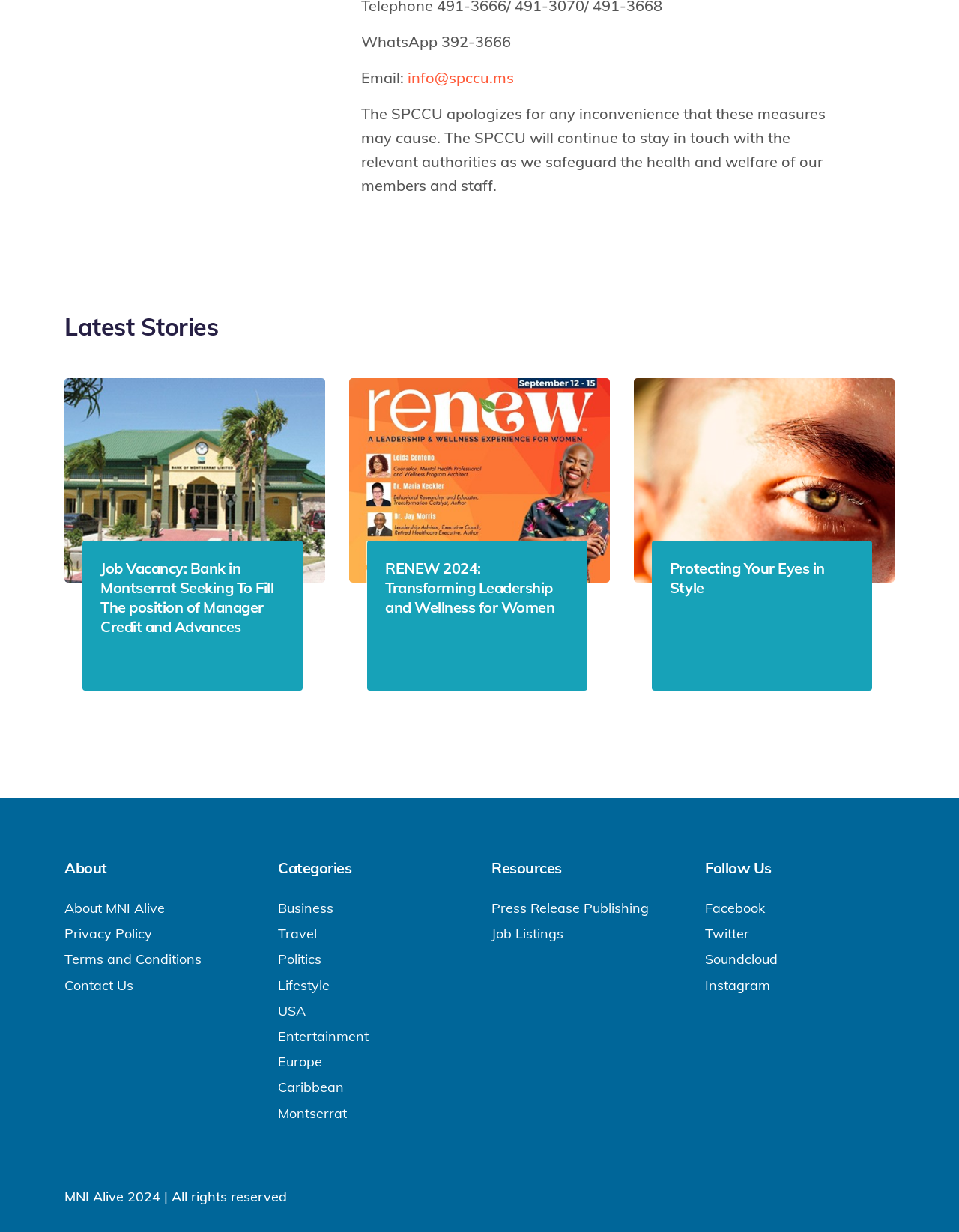Please identify the bounding box coordinates of the clickable element to fulfill the following instruction: "Click on the 'Broadcast' link". The coordinates should be four float numbers between 0 and 1, i.e., [left, top, right, bottom].

None